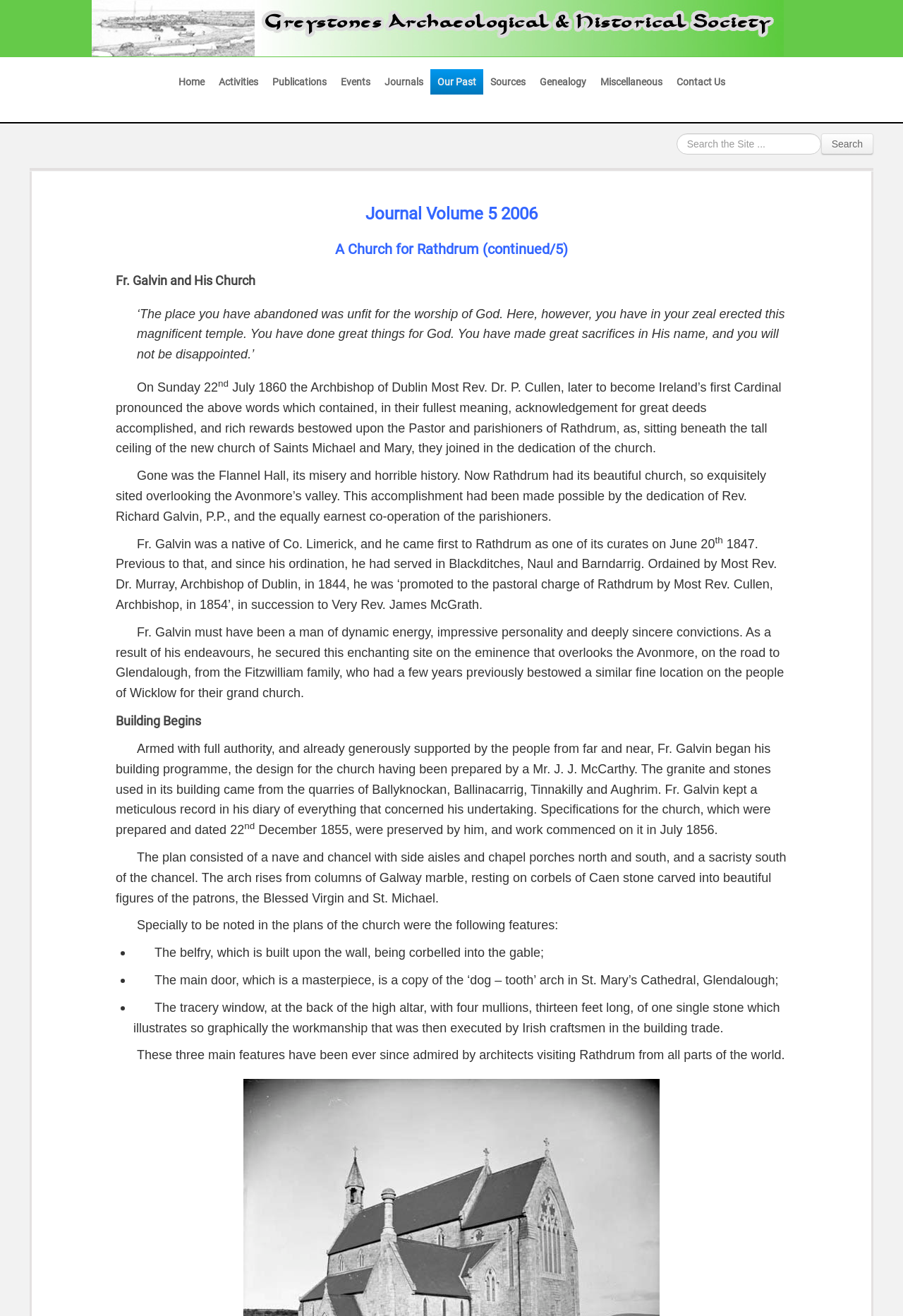What is the name of the society?
Give a thorough and detailed response to the question.

The name of the society can be found in the link at the top of the webpage, which is 'Greystones Archaeological & Historical Society'. This link is likely the title of the webpage or the name of the organization that created the webpage.